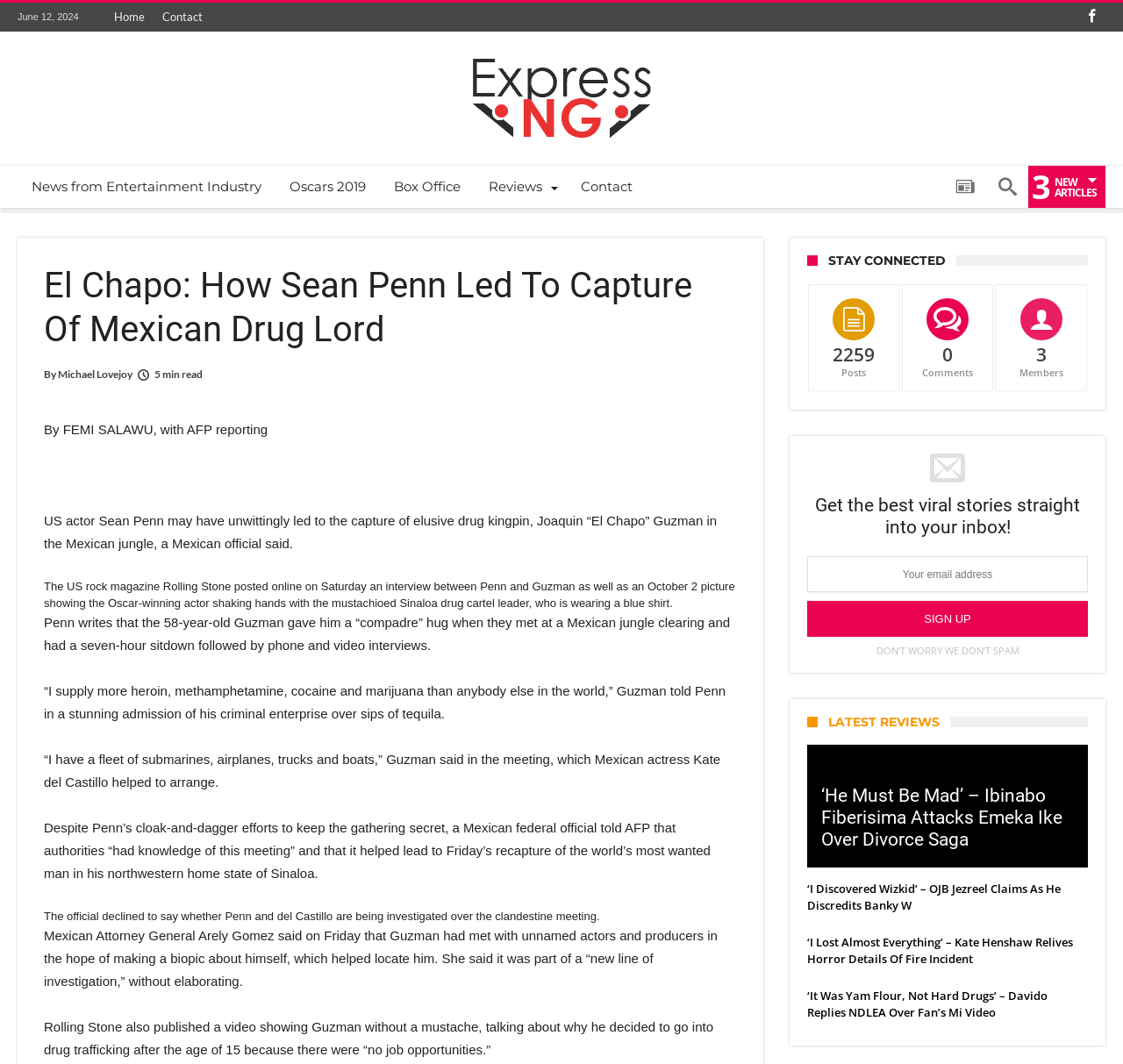Please give the bounding box coordinates of the area that should be clicked to fulfill the following instruction: "Click on the 'Contact' link". The coordinates should be in the format of four float numbers from 0 to 1, i.e., [left, top, right, bottom].

[0.505, 0.156, 0.576, 0.195]